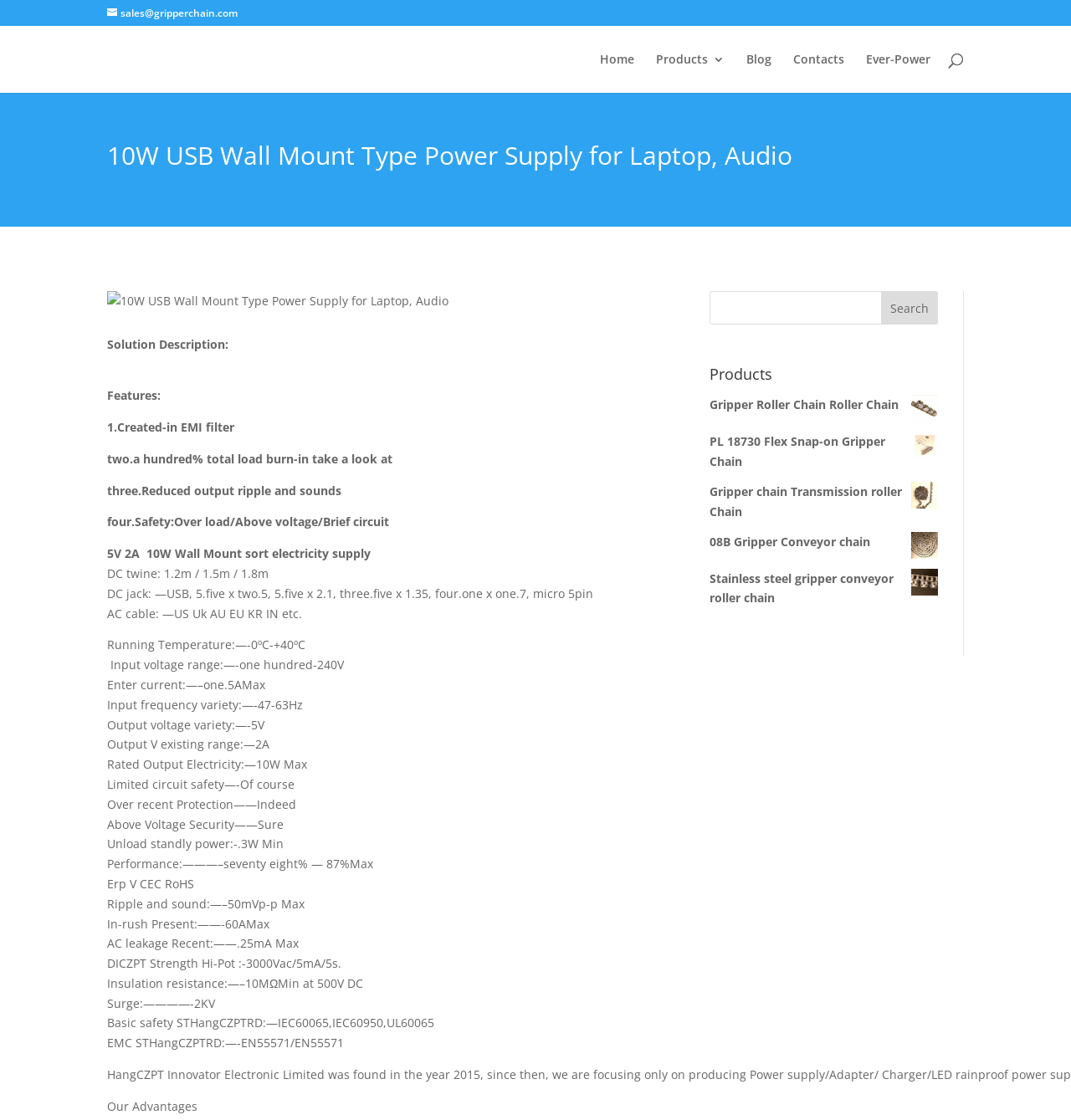Identify the bounding box coordinates of the area that should be clicked in order to complete the given instruction: "View product details of 10W USB Wall Mount Type Power Supply for Laptop, Audio". The bounding box coordinates should be four float numbers between 0 and 1, i.e., [left, top, right, bottom].

[0.1, 0.128, 0.892, 0.158]